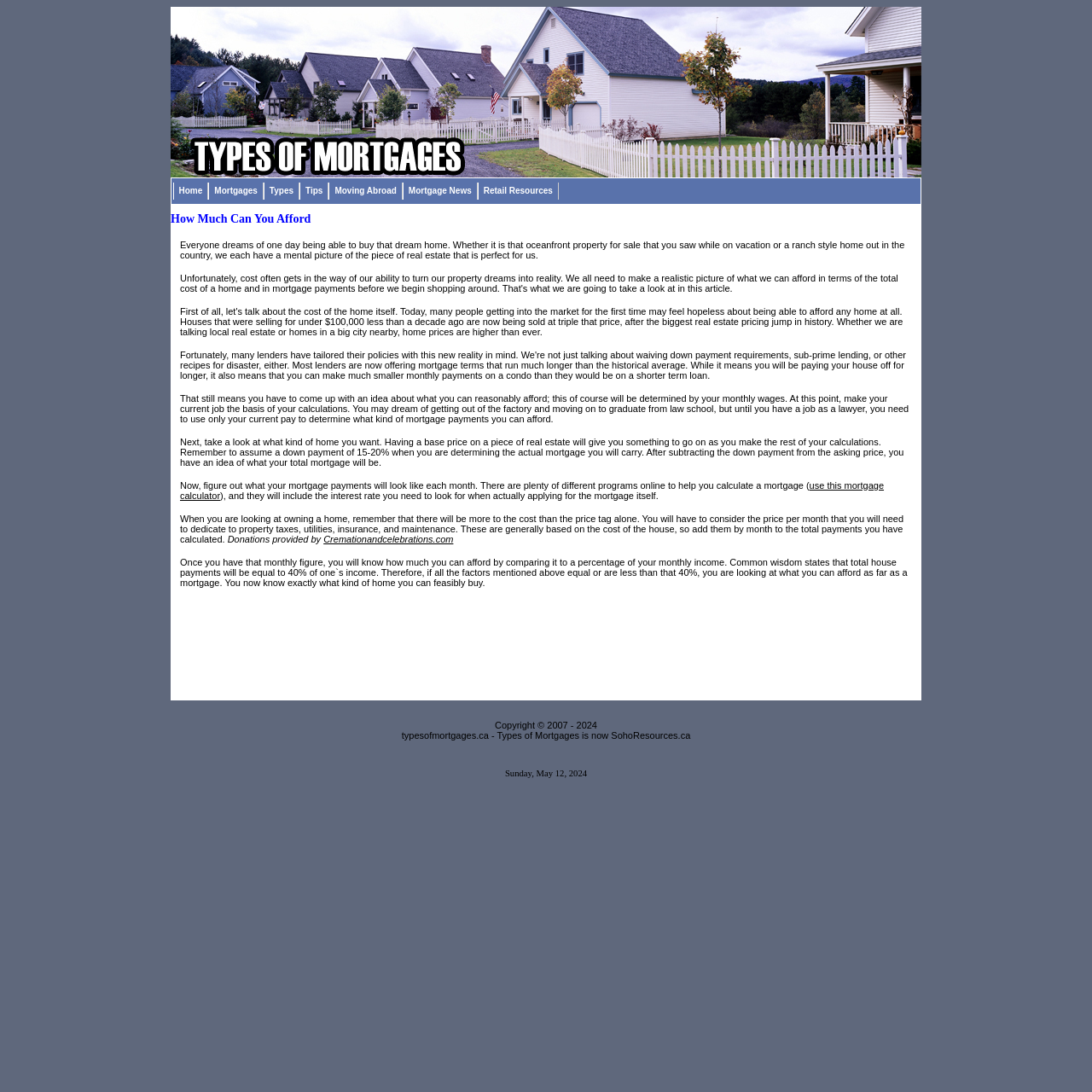What is the topic of the article?
Please respond to the question with a detailed and well-explained answer.

The topic of the article can be determined by reading the content of the article, which discusses how to determine how much one can afford to spend on a home, including factors such as mortgage payments, property taxes, and insurance.